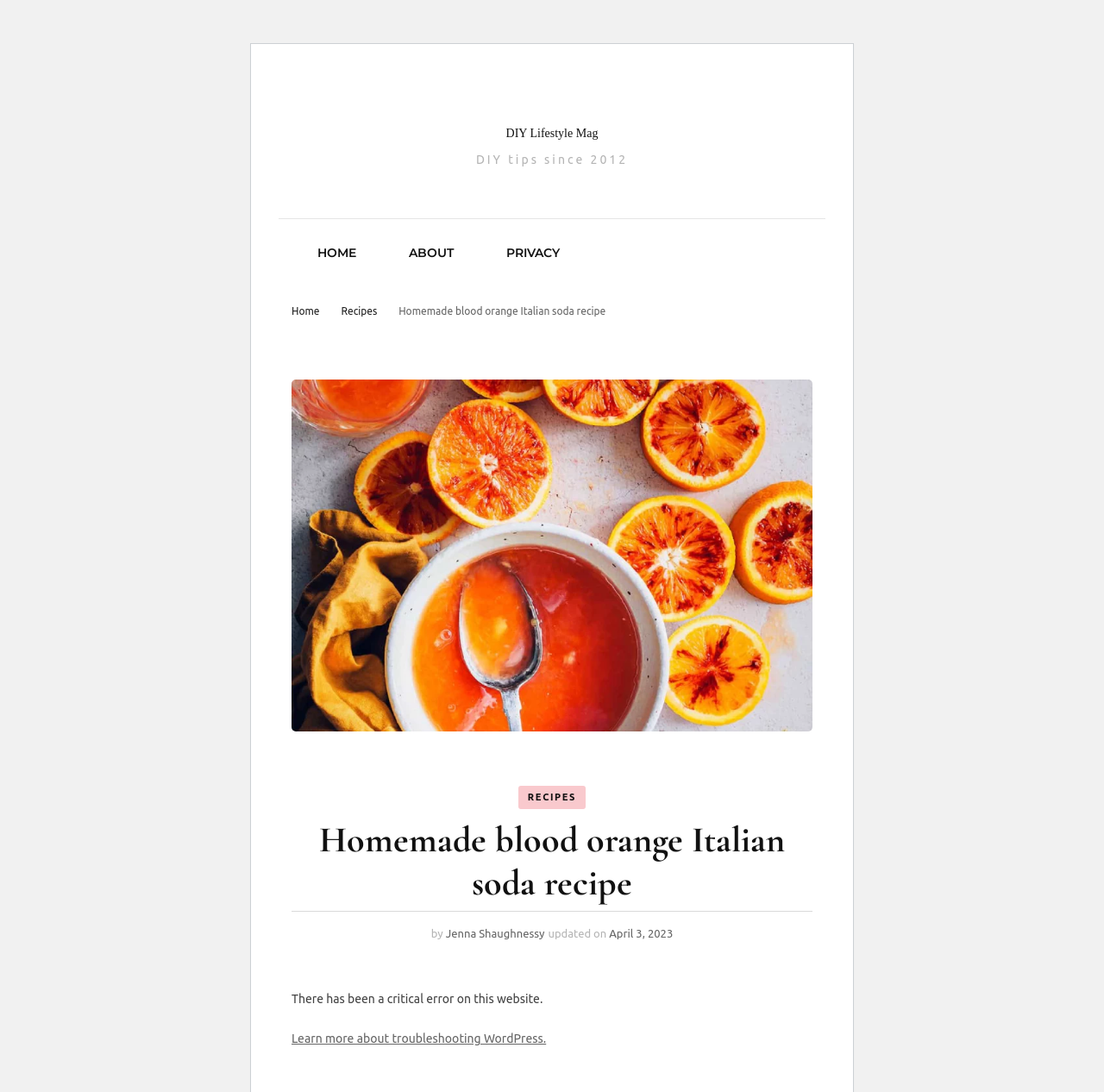When was this recipe last updated?
Refer to the image and provide a concise answer in one word or phrase.

April 3, 2023